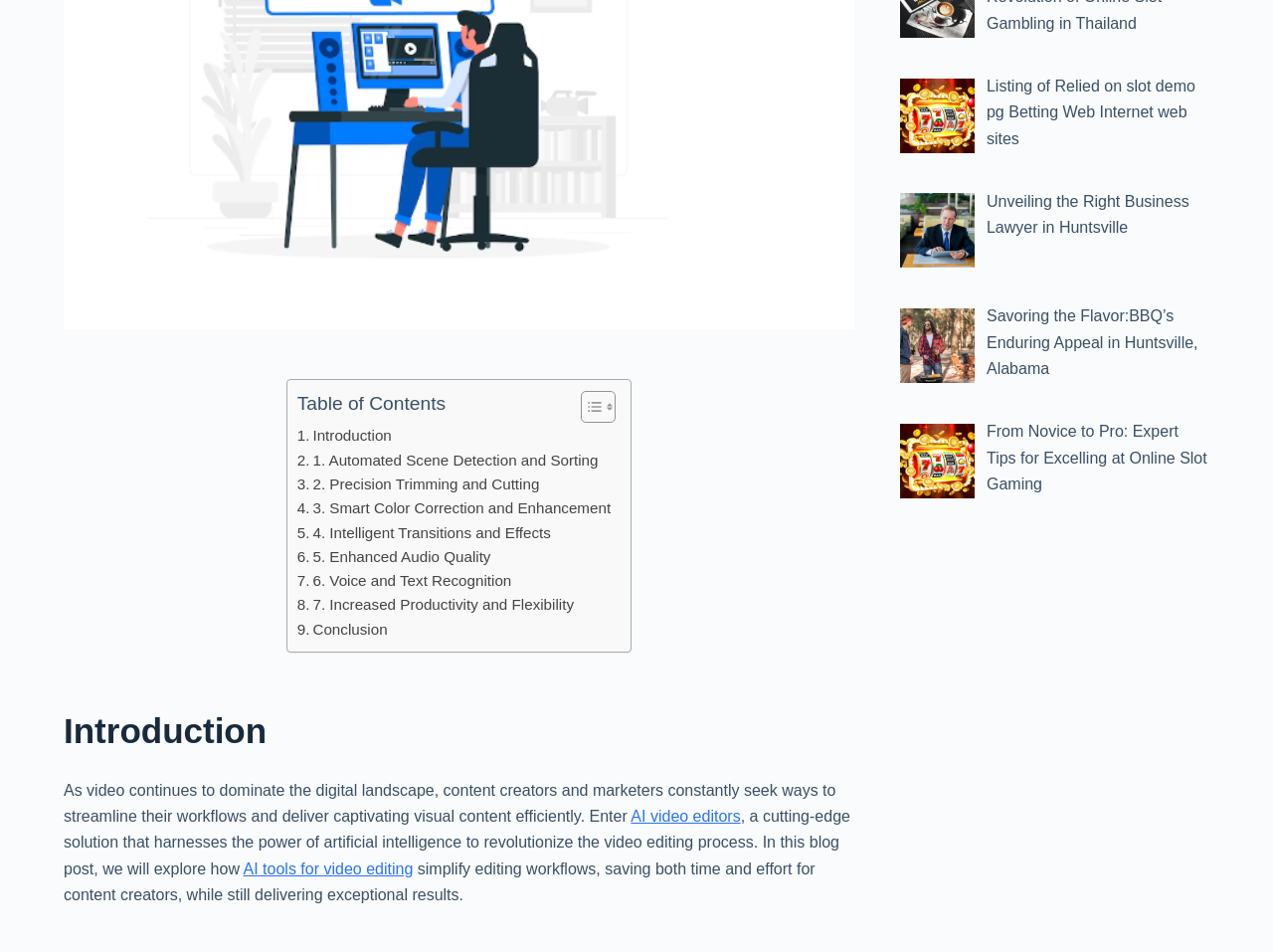Provide the bounding box coordinates for the UI element that is described by this text: "7. Increased Productivity and Flexibility". The coordinates should be in the form of four float numbers between 0 and 1: [left, top, right, bottom].

[0.233, 0.623, 0.451, 0.649]